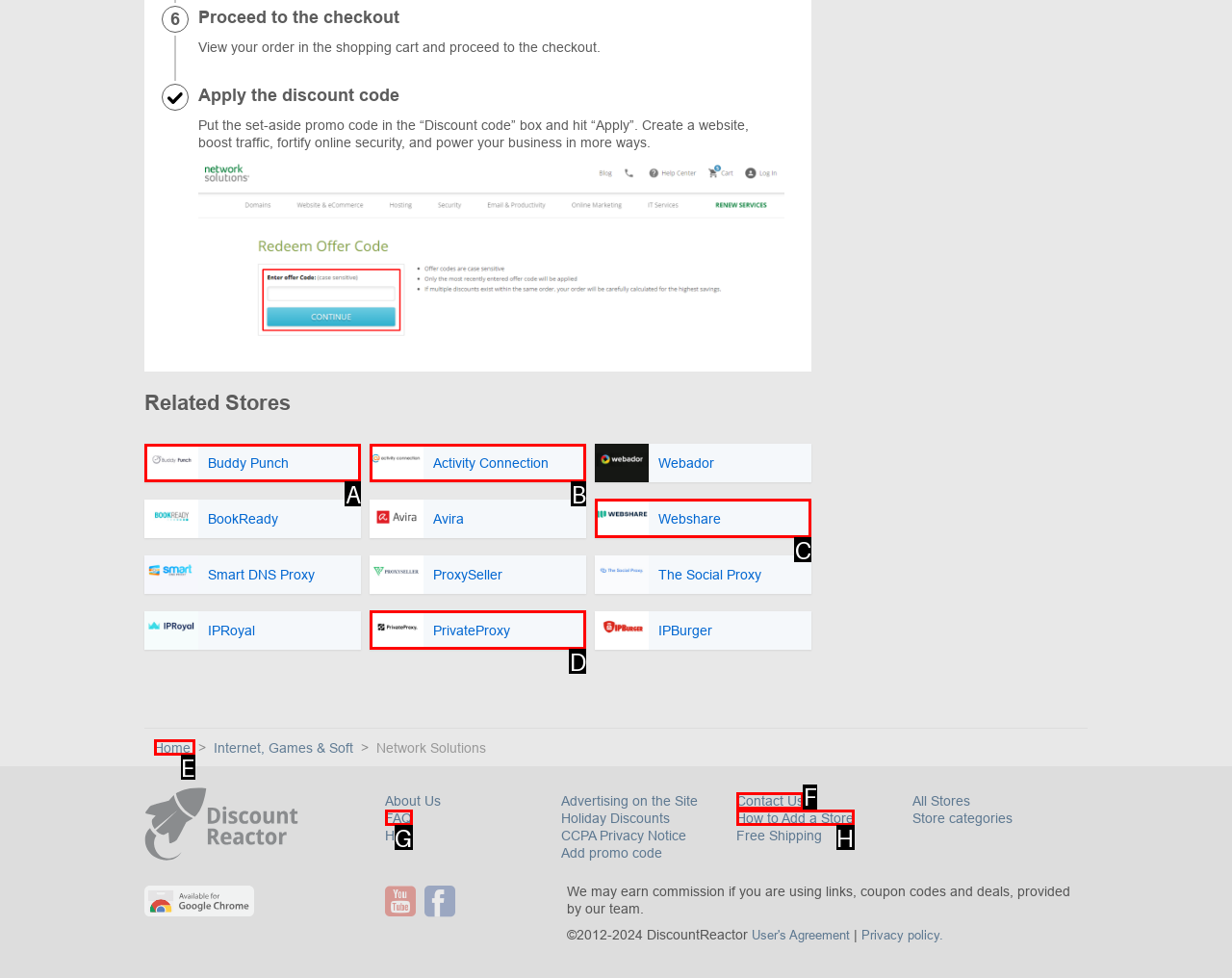Choose the UI element to click on to achieve this task: Contact Us. Reply with the letter representing the selected element.

F